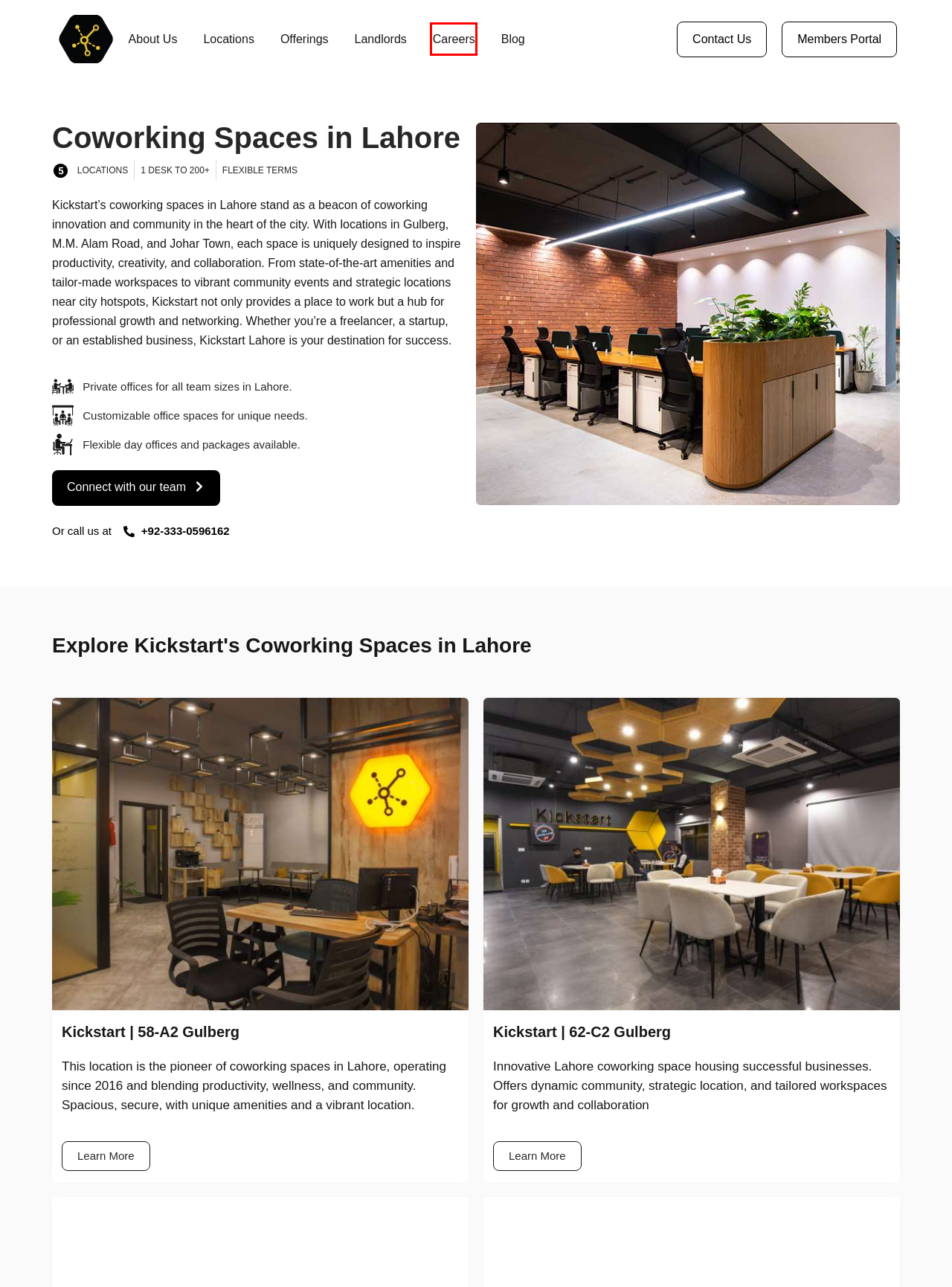You have a screenshot of a webpage with a red rectangle bounding box around a UI element. Choose the best description that matches the new page after clicking the element within the bounding box. The candidate descriptions are:
A. Kickstart
B. Careers - Kickstart
C. About Us - Kickstart
D. Meeting Rooms - Kickstart
E. Contact Us - Kickstart
F. Kickstart: Pakistan's 1st and Largest Coworking Space
G. Coworking Space in Gulberg - Kickstart
H. Landlord Partnership - Kickstart

B